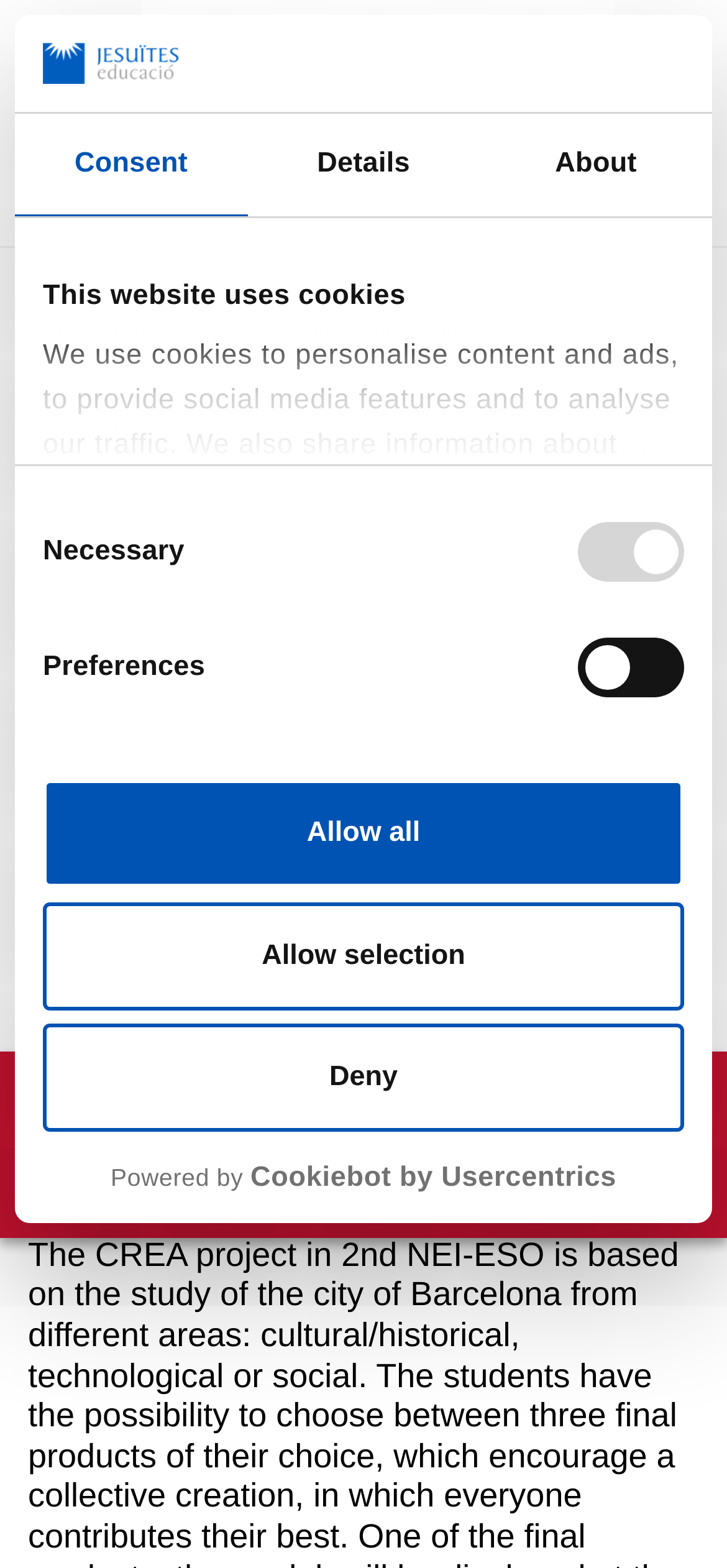Please identify the bounding box coordinates of the region to click in order to complete the given instruction: "Click the 'About' tab". The coordinates should be four float numbers between 0 and 1, i.e., [left, top, right, bottom].

[0.66, 0.073, 0.98, 0.139]